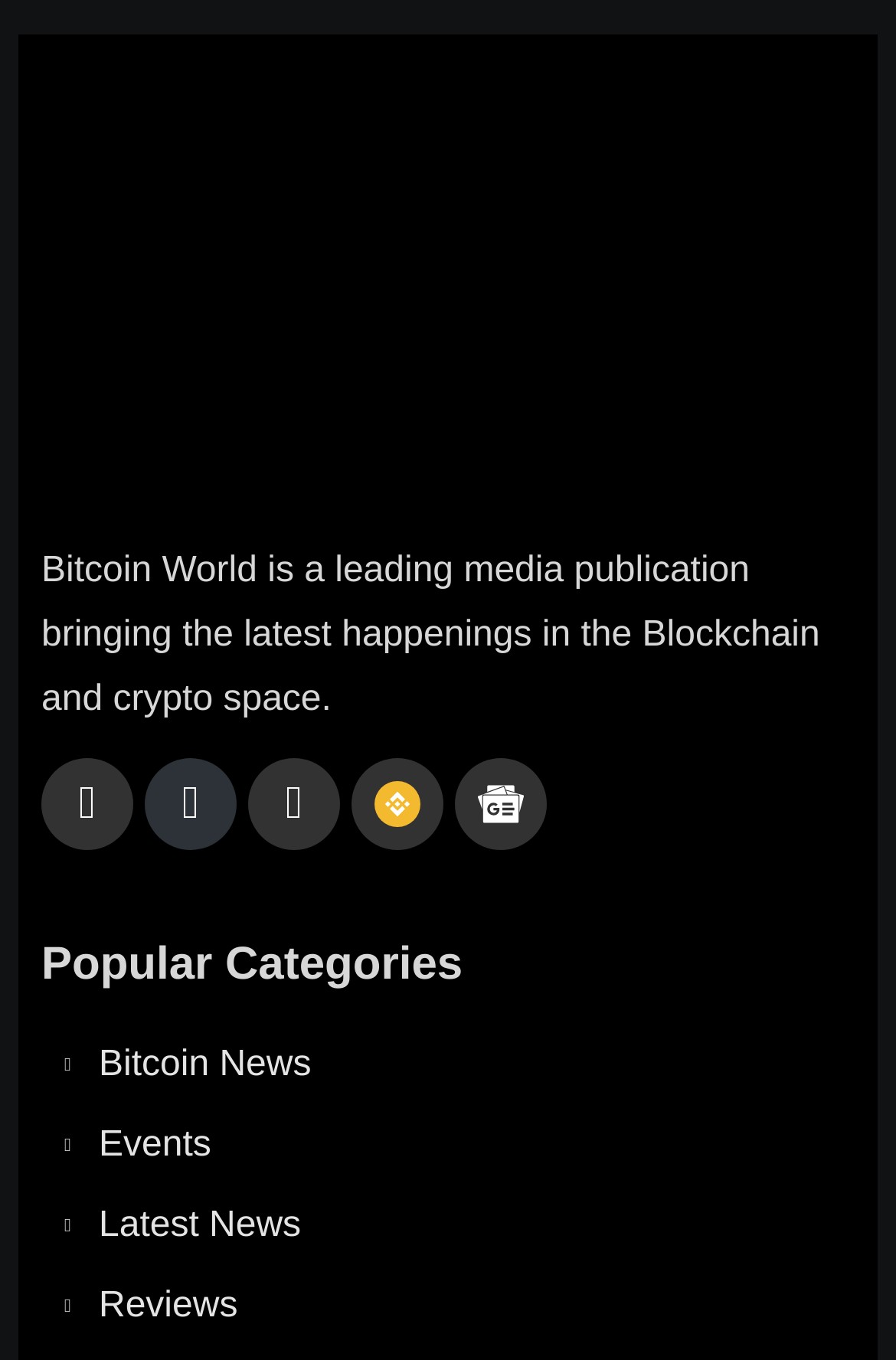Identify the bounding box coordinates for the region to click in order to carry out this instruction: "Follow on Facebook". Provide the coordinates using four float numbers between 0 and 1, formatted as [left, top, right, bottom].

[0.046, 0.557, 0.149, 0.625]